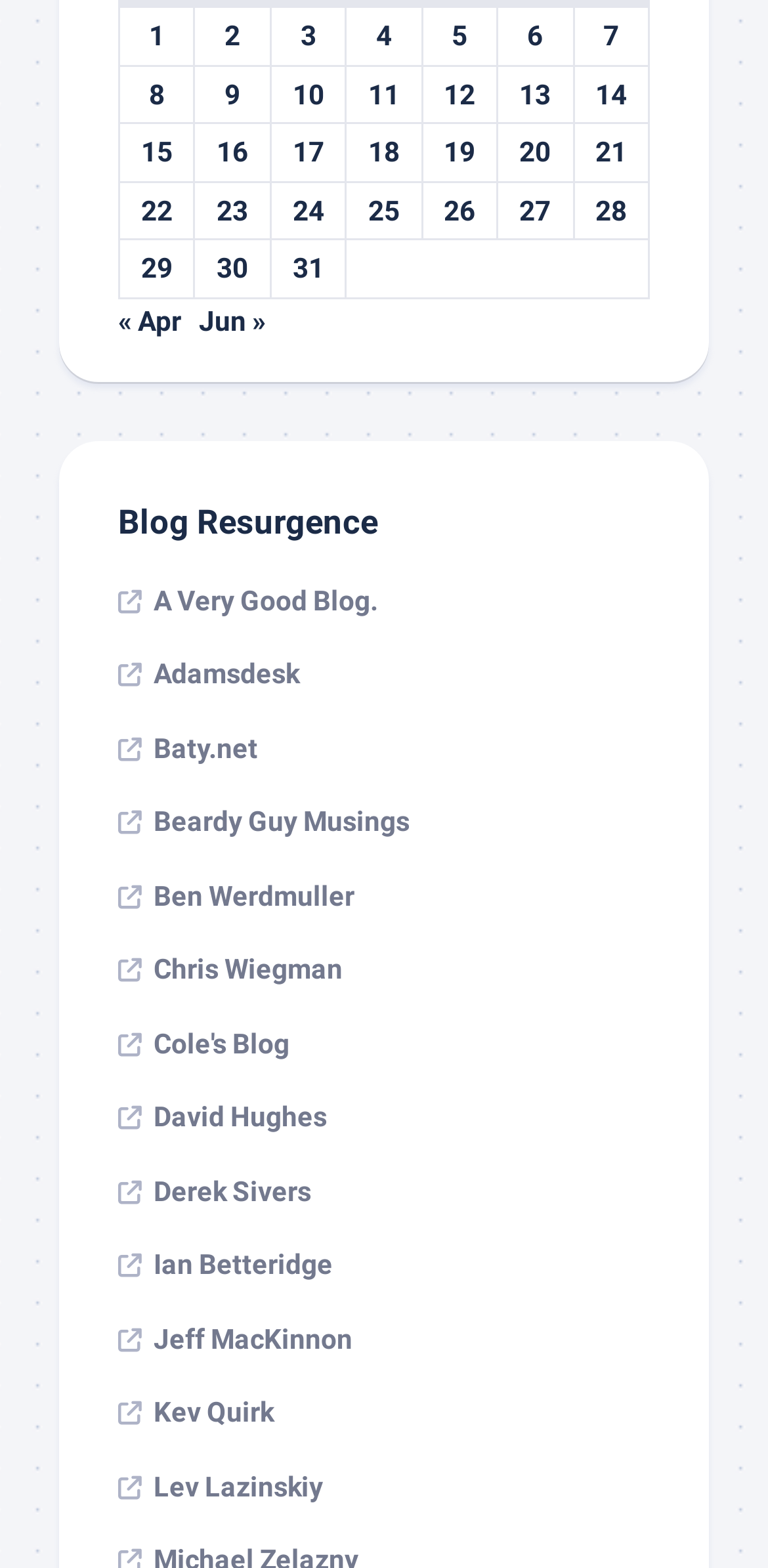Refer to the image and offer a detailed explanation in response to the question: How many links are there in the navigation section?

I counted the number of links in the navigation section, which is located at the bottom of the webpage. There are two links: '« Apr' and 'Jun »'.